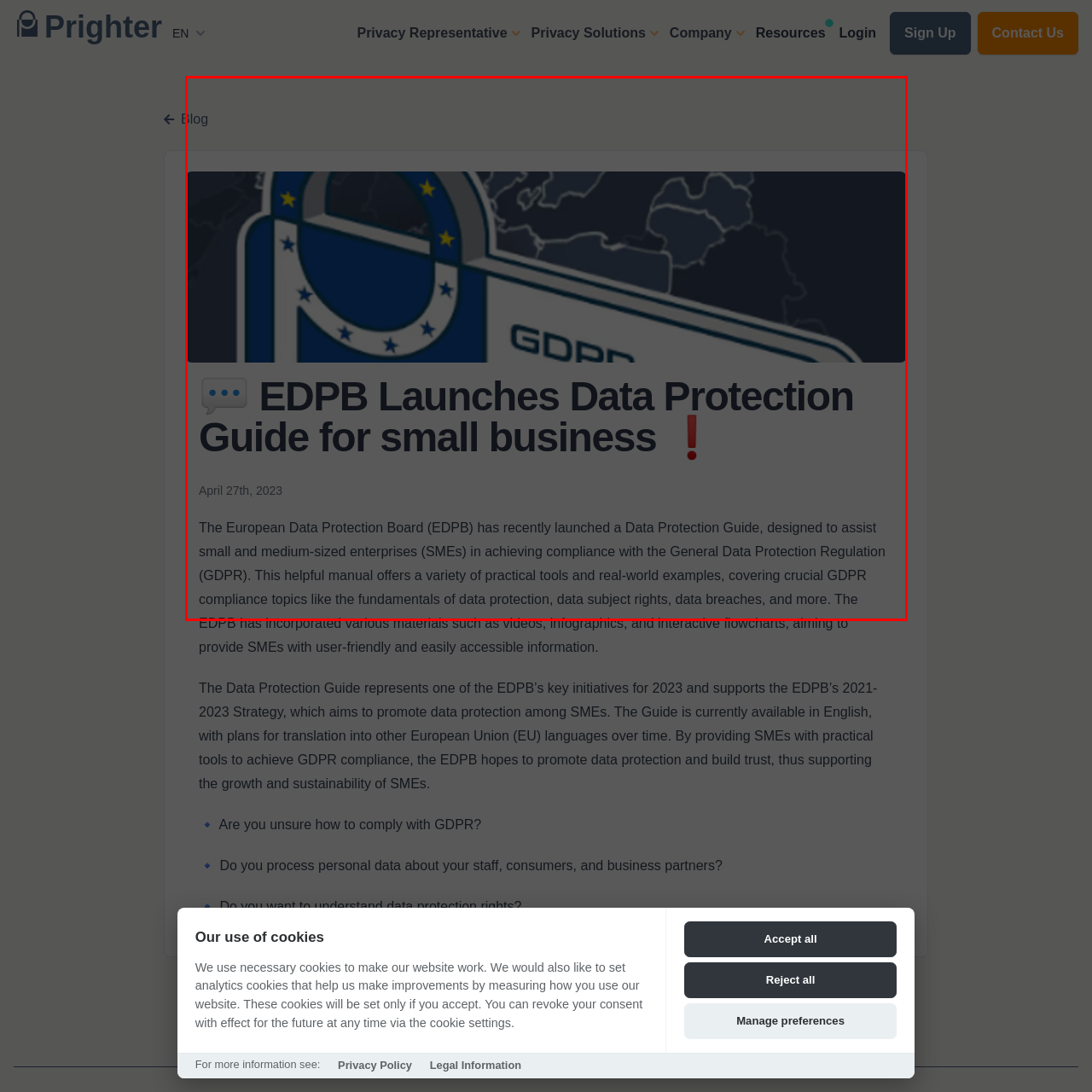Pay attention to the content inside the red bounding box and deliver a detailed answer to the following question based on the image's details: What is the date of the blog post accompanying the image?

This image accompanies the blog post titled “EDPB Launches Data Protection Guide for small business” published on April 27th, 2023, which outlines the guide's objectives and significance in supporting SMEs in data protection matters.